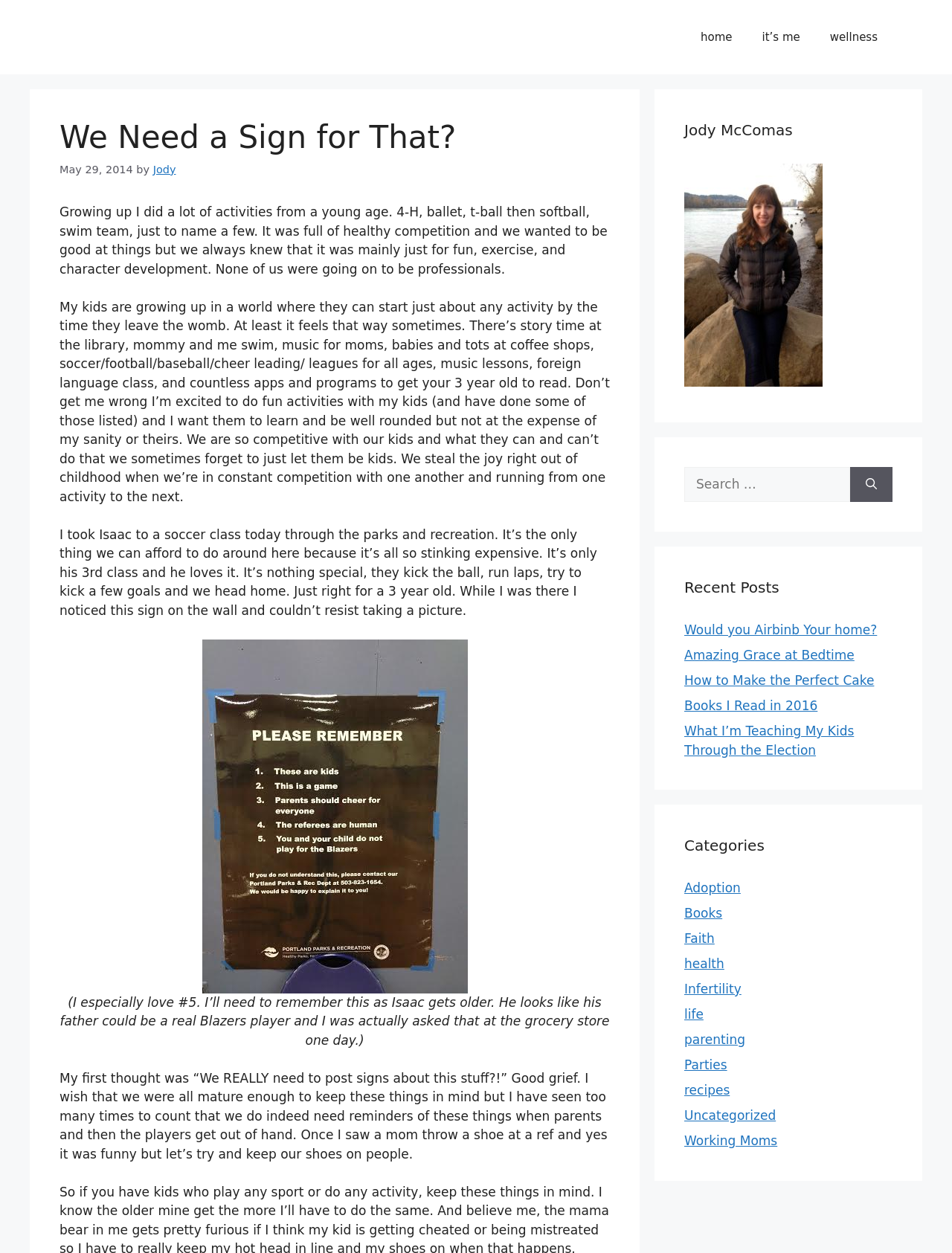What is the age of Isaac?
Please elaborate on the answer to the question with detailed information.

The age of Isaac can be found in the post content, where it is mentioned that Isaac is 3 years old and is participating in a soccer class.